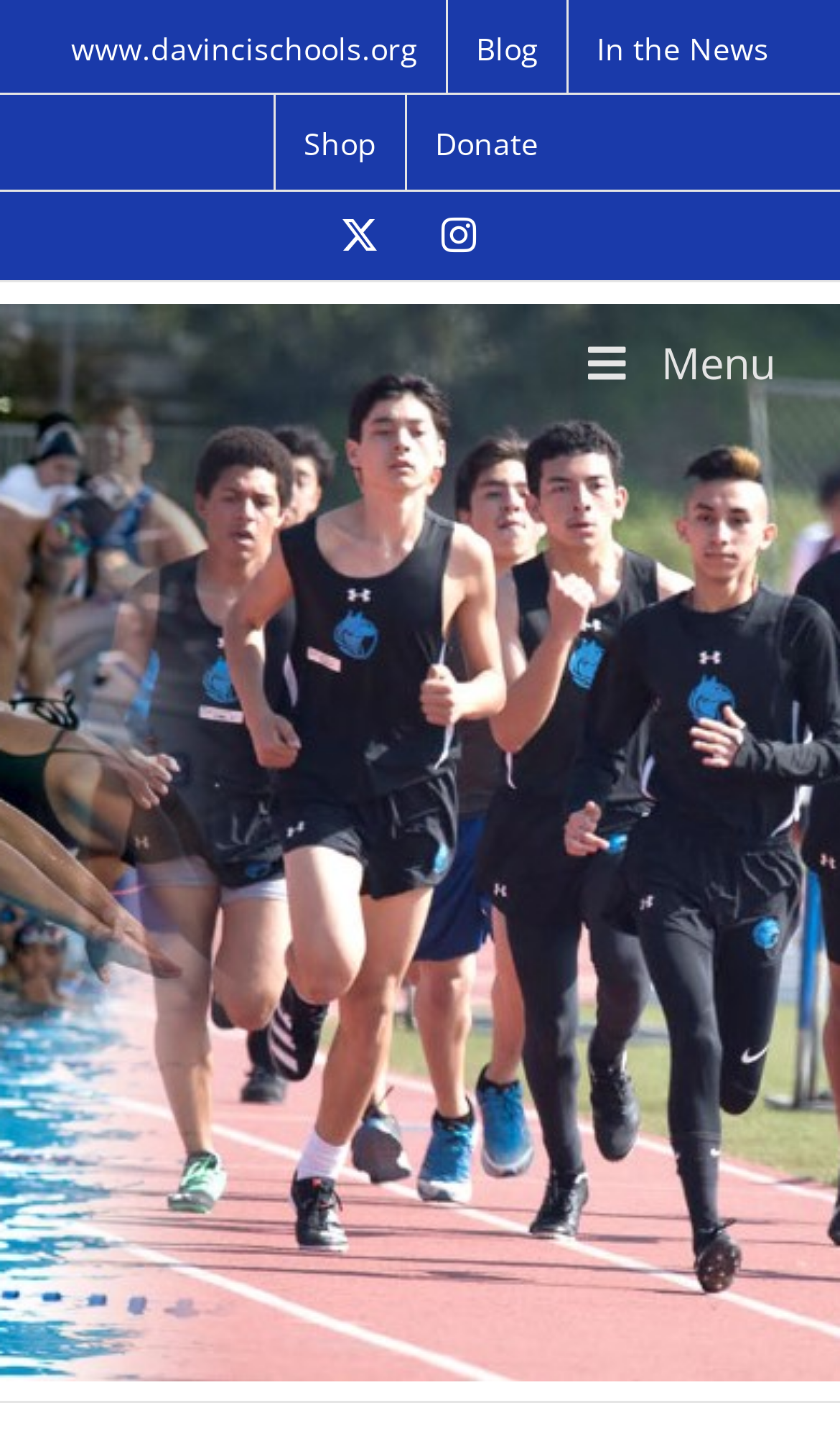What is the purpose of the ' X' link?
Using the visual information from the image, give a one-word or short-phrase answer.

Close